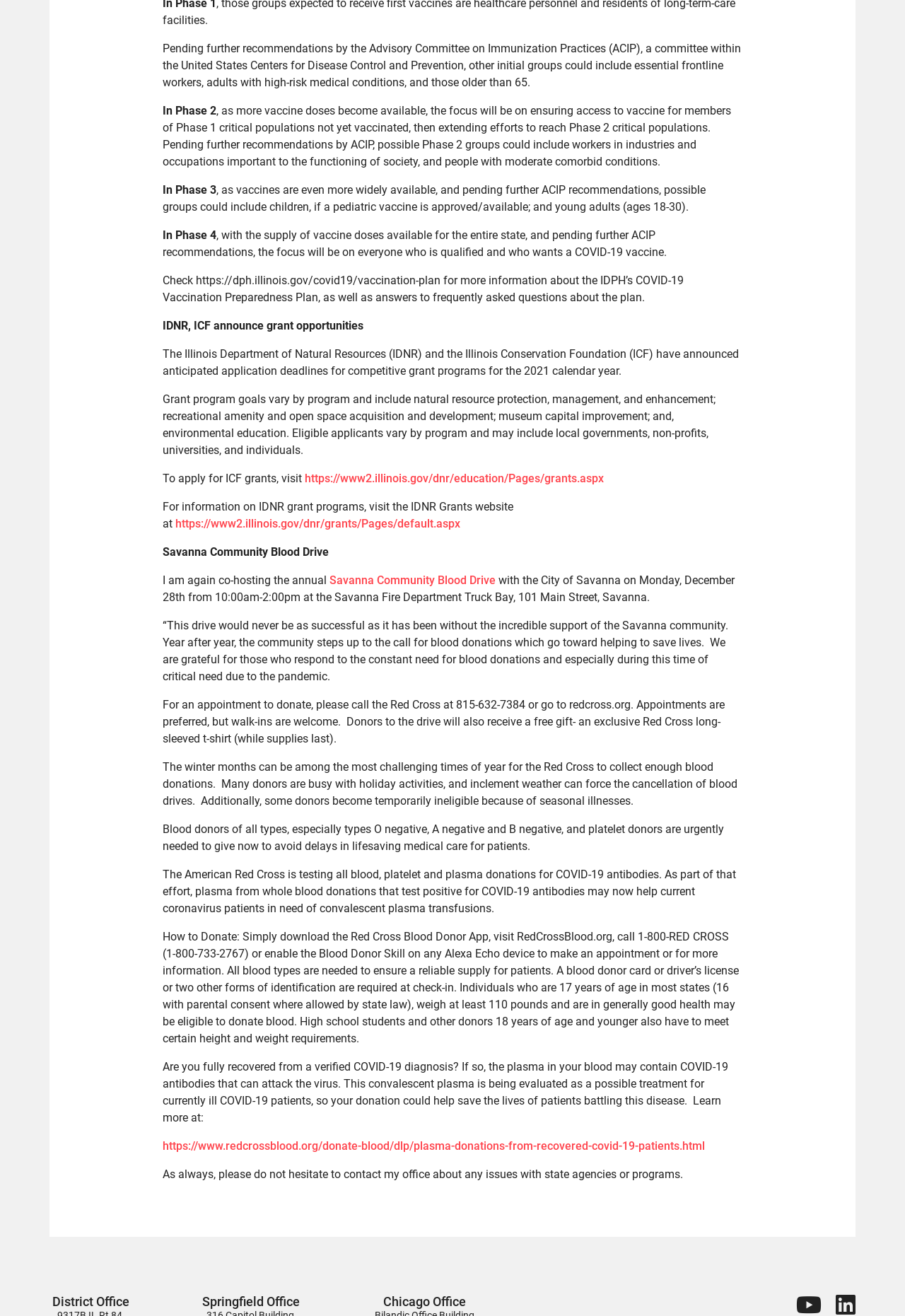Please find the bounding box coordinates (top-left x, top-left y, bottom-right x, bottom-right y) in the screenshot for the UI element described as follows: Savanna Community Blood Drive

[0.364, 0.436, 0.548, 0.446]